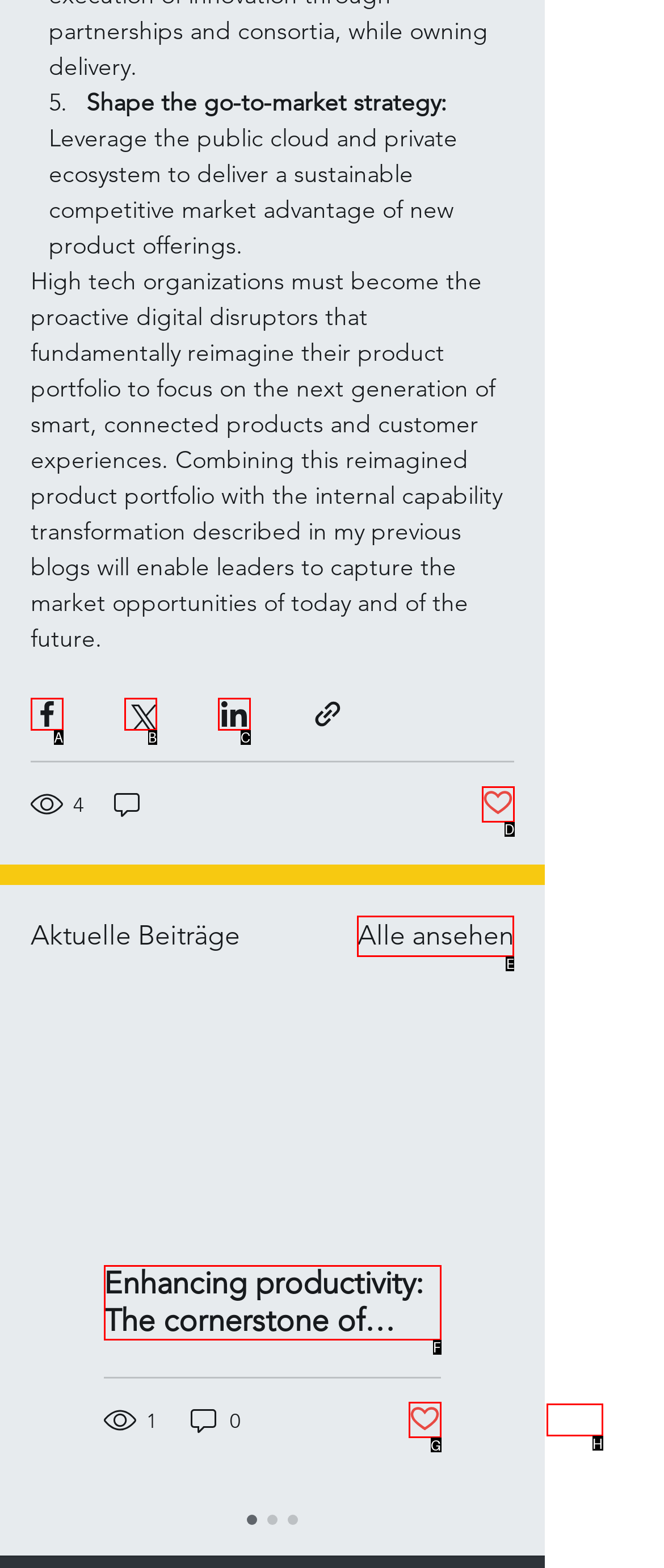Select the appropriate bounding box to fulfill the task: View all posts Respond with the corresponding letter from the choices provided.

E